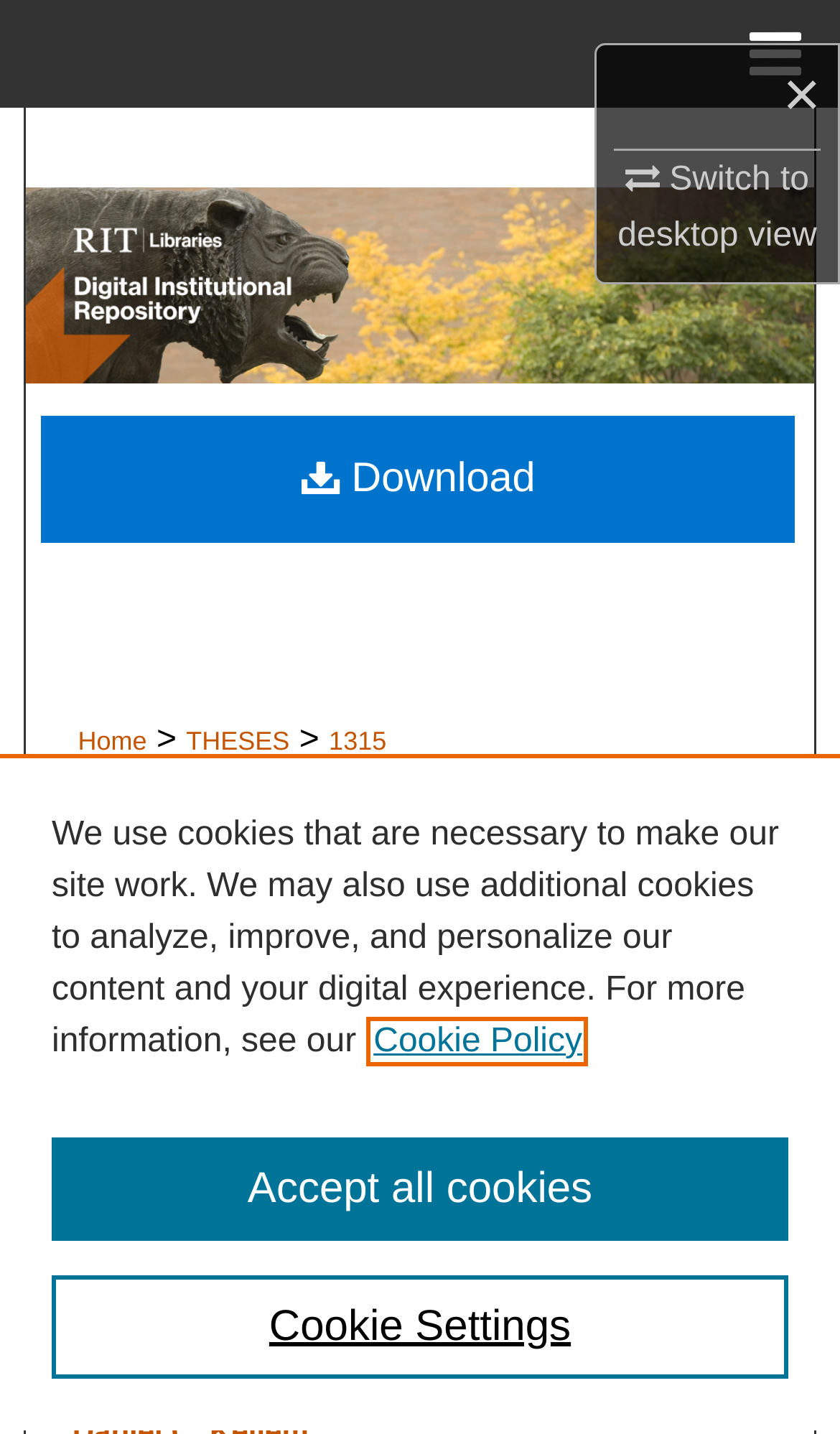Please specify the bounding box coordinates of the area that should be clicked to accomplish the following instruction: "Switch to desktop view". The coordinates should consist of four float numbers between 0 and 1, i.e., [left, top, right, bottom].

[0.735, 0.107, 0.972, 0.178]